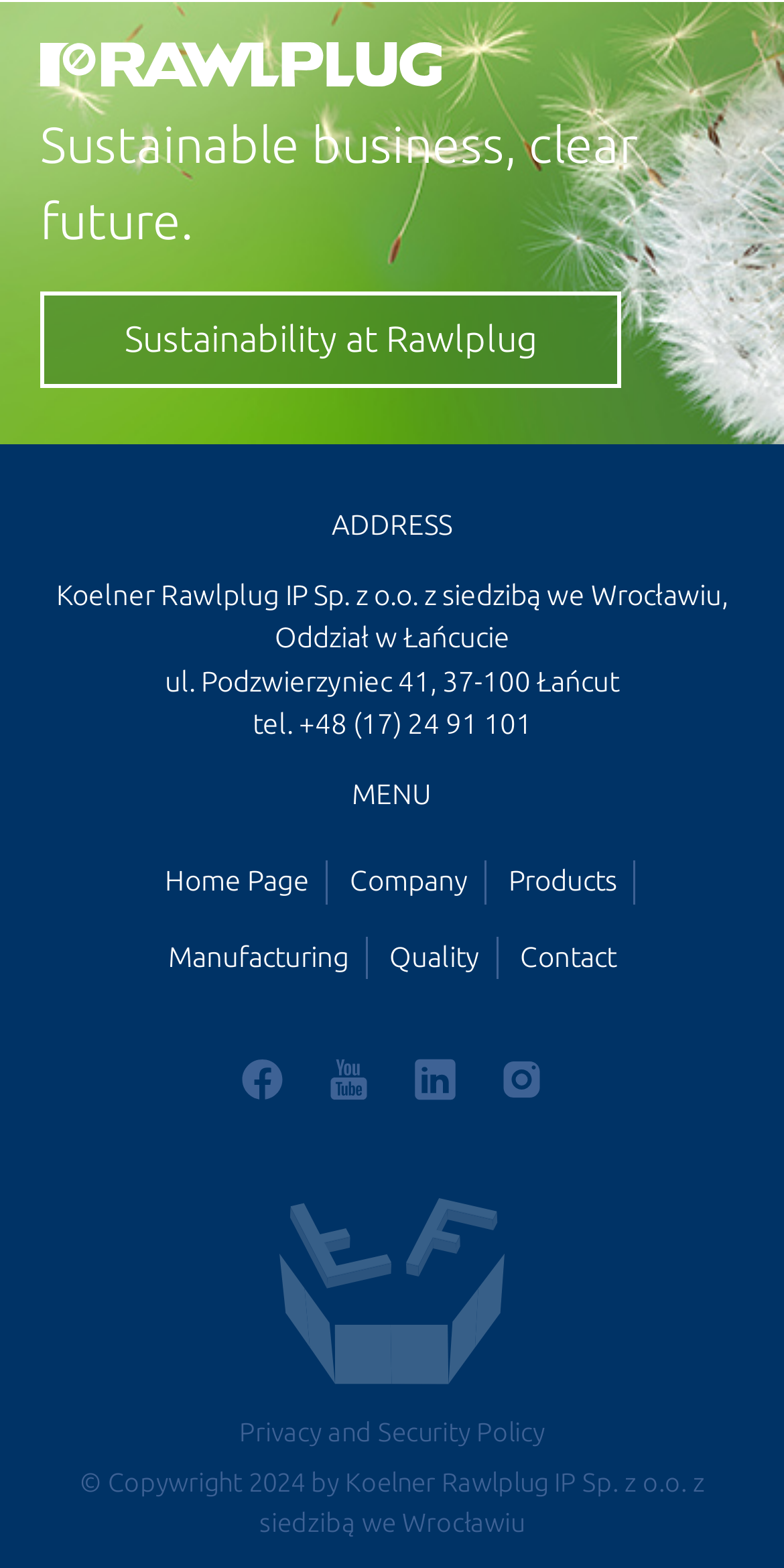Determine the bounding box coordinates of the UI element that matches the following description: "Sustainability at Rawlplug". The coordinates should be four float numbers between 0 and 1 in the format [left, top, right, bottom].

[0.051, 0.186, 0.792, 0.247]